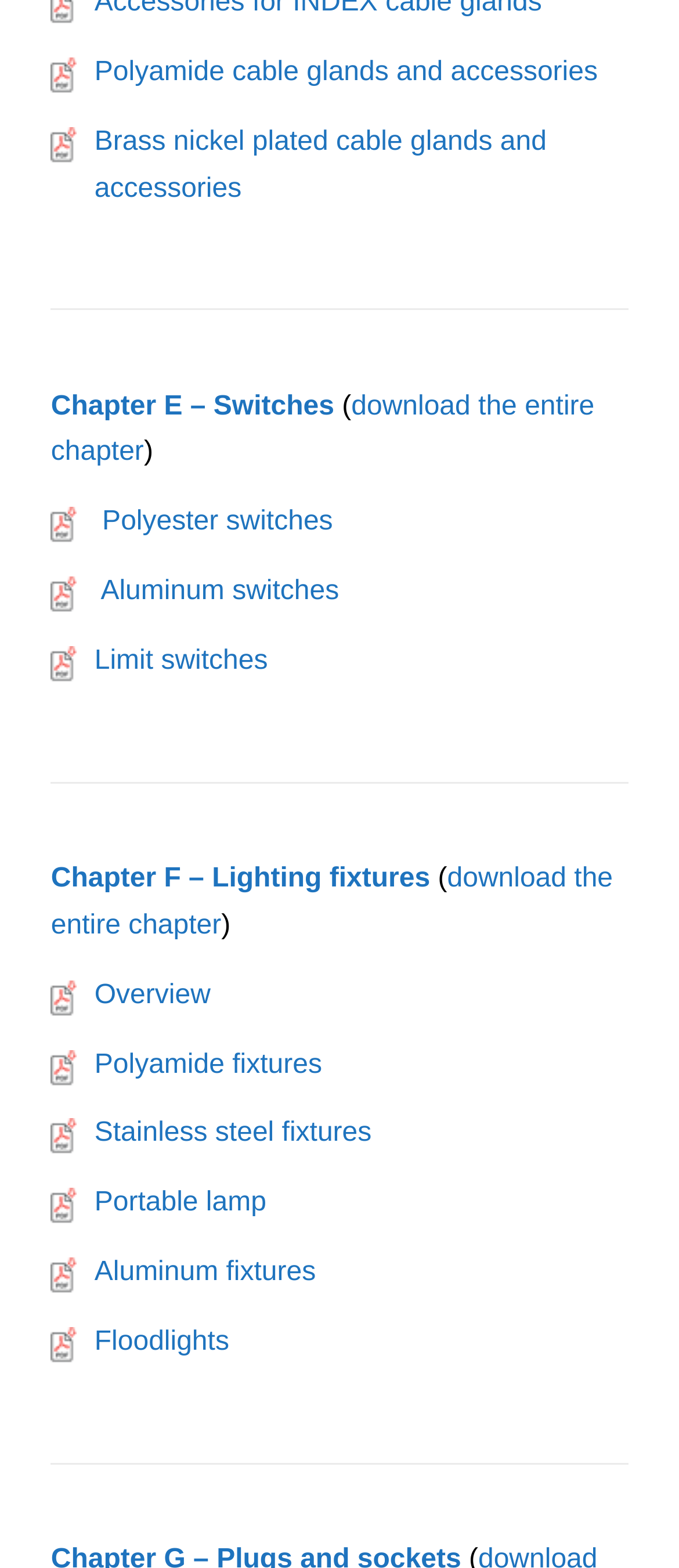Please respond to the question with a concise word or phrase:
What is the category of products in Chapter F?

Lighting fixtures